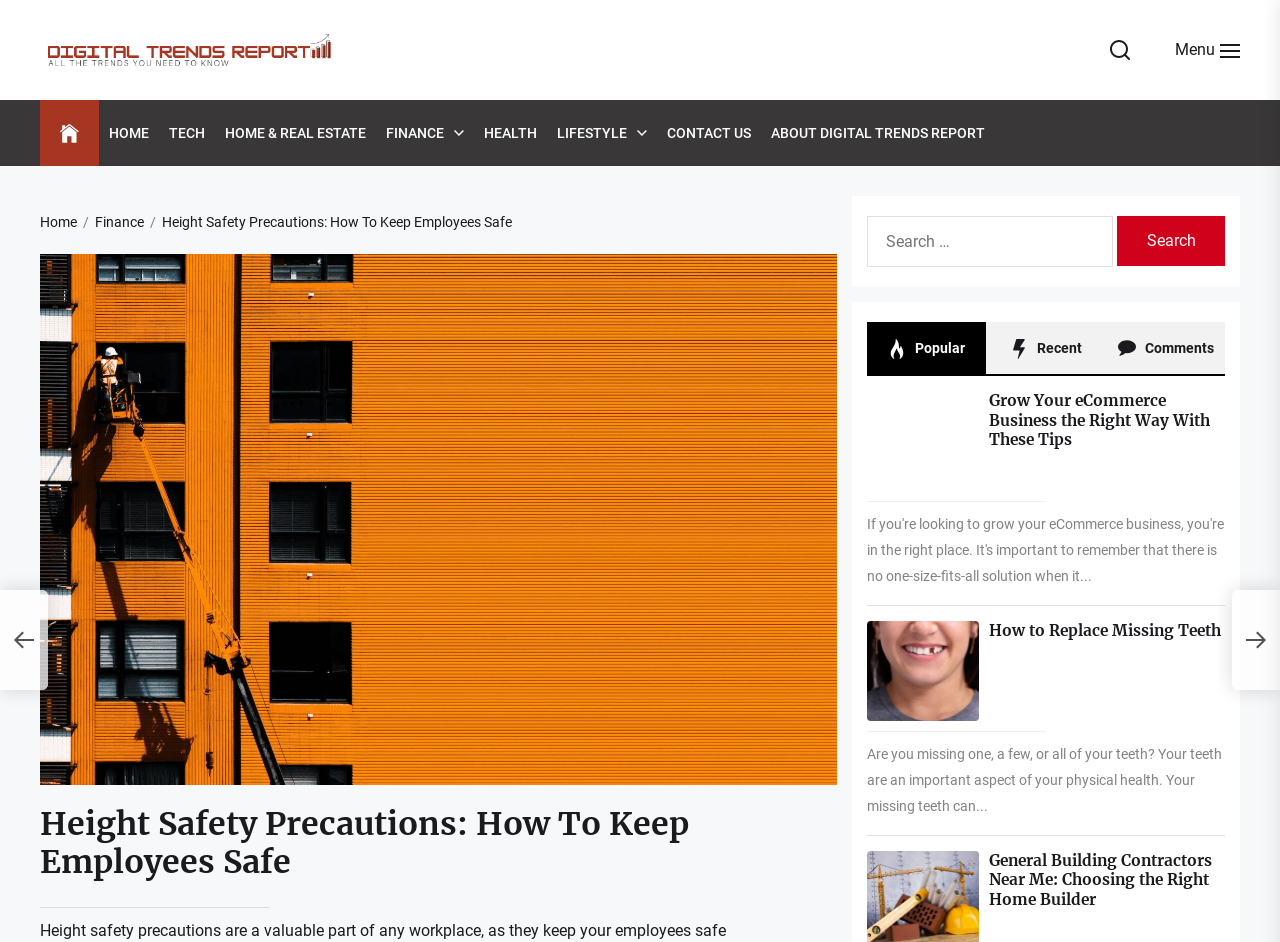What is the text of the first article's heading?
Look at the image and answer the question with a single word or phrase.

Grow Your eCommerce Business the Right Way With These Tips